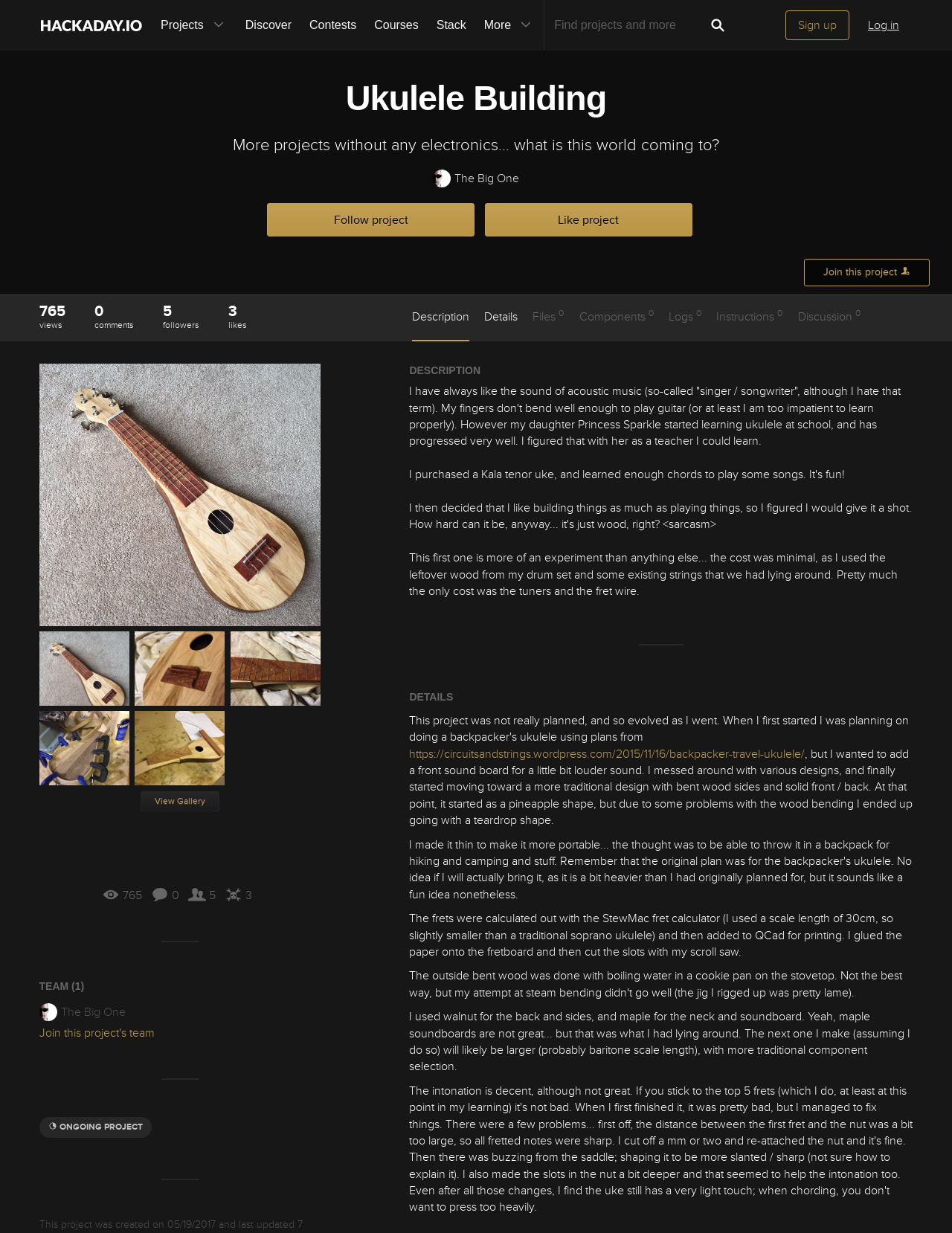Identify the bounding box coordinates of the section that should be clicked to achieve the task described: "Search for projects".

[0.581, 0.008, 0.739, 0.033]